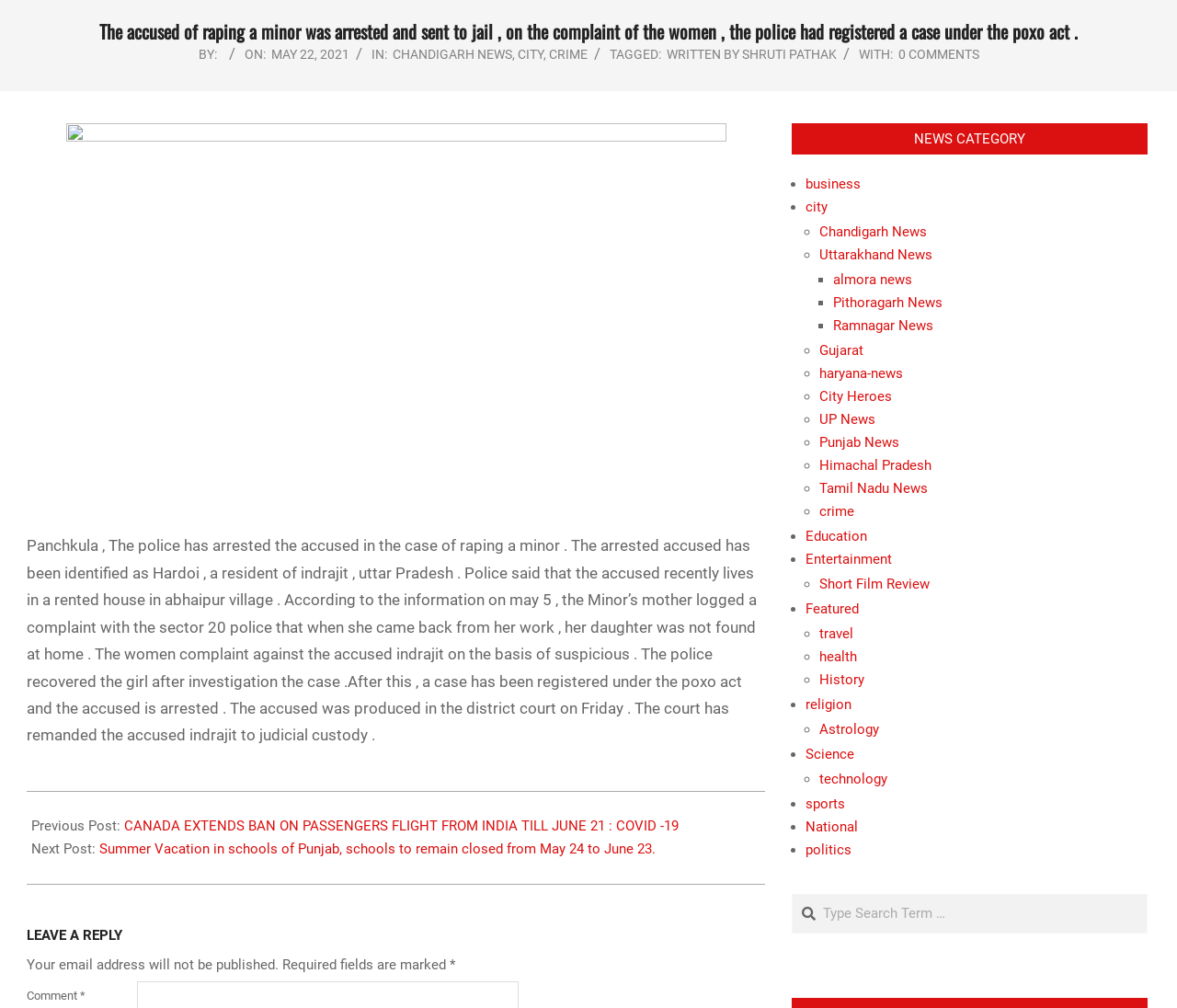Identify the bounding box of the HTML element described here: "religion". Provide the coordinates as four float numbers between 0 and 1: [left, top, right, bottom].

[0.685, 0.691, 0.724, 0.707]